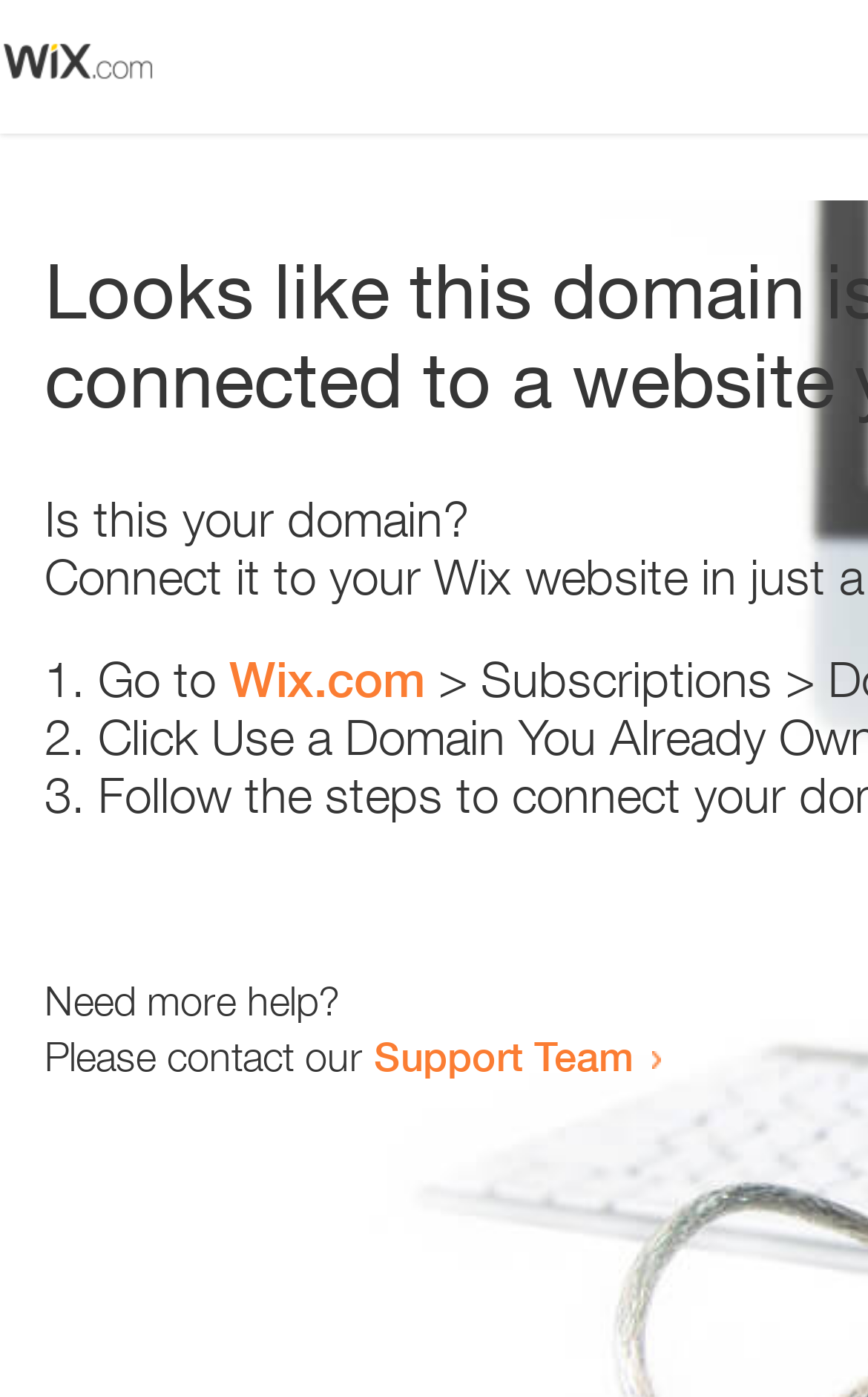What is the purpose of the webpage?
Give a thorough and detailed response to the question.

The webpage contains phrases such as 'Is this your domain?' and 'Go to Wix.com' which suggests that the purpose of the webpage is to help users resolve domain-related issues.